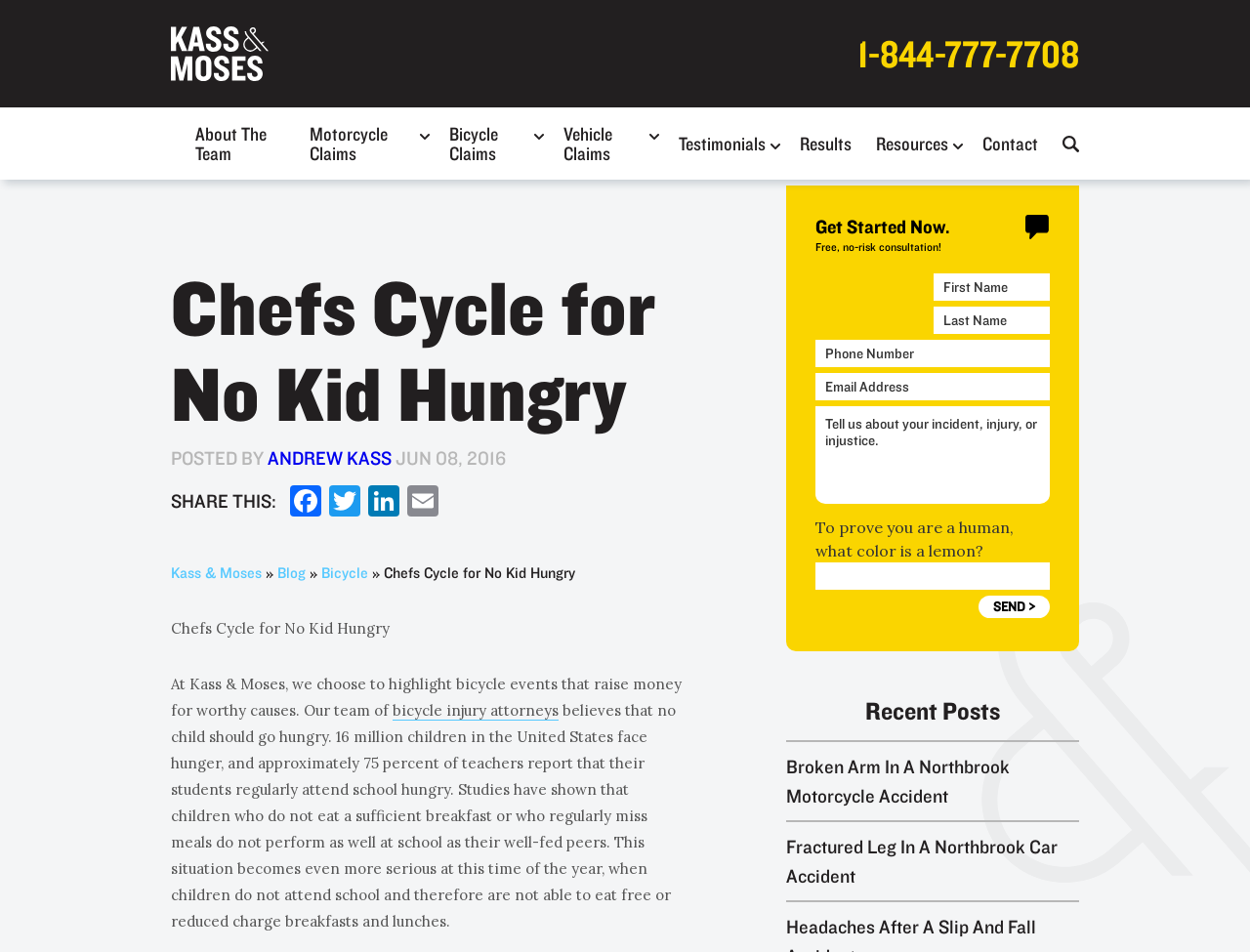Determine the coordinates of the bounding box for the clickable area needed to execute this instruction: "Click the 'About The Team' link".

[0.156, 0.118, 0.228, 0.184]